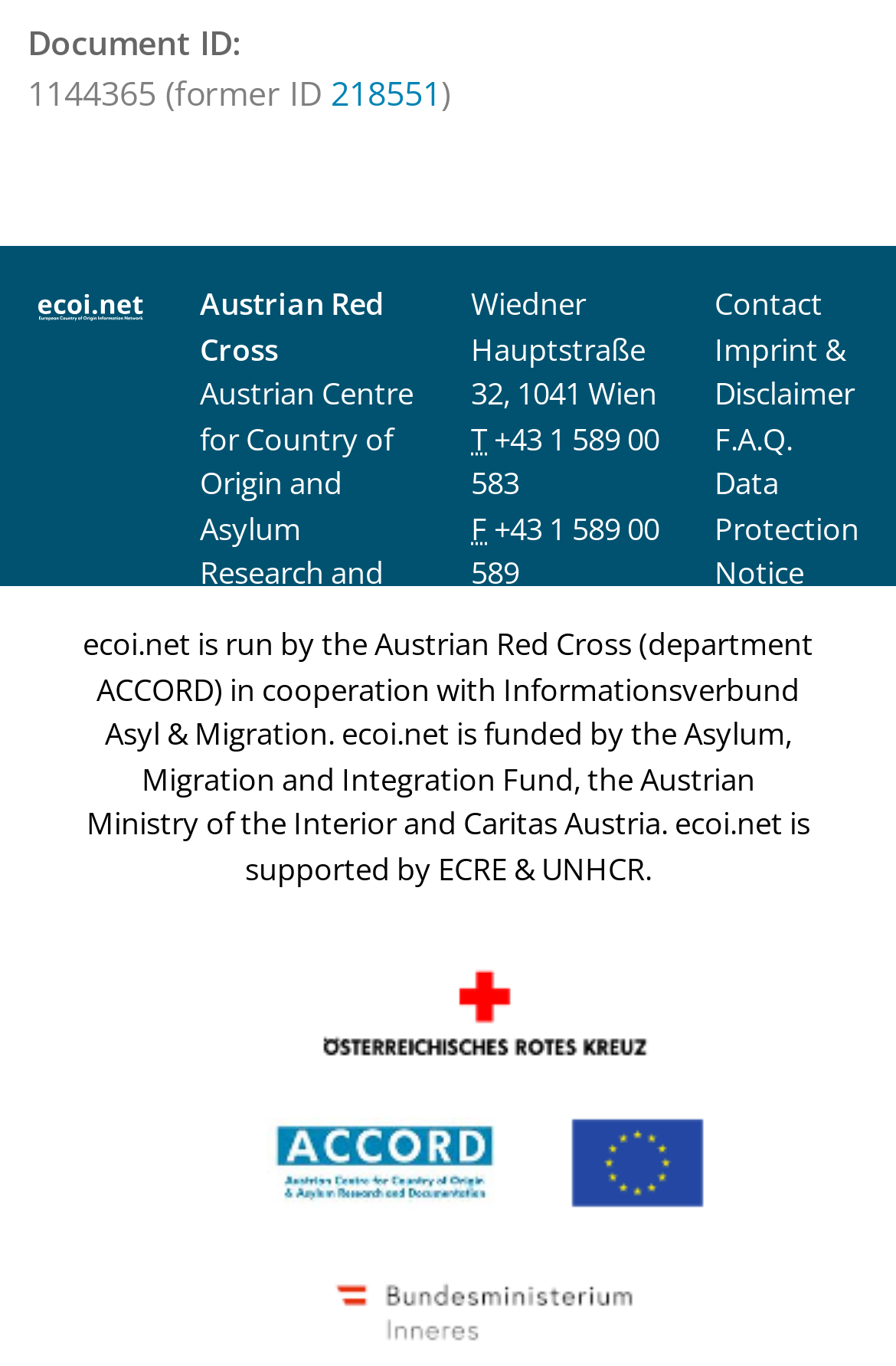Please respond in a single word or phrase: 
How many logos are present at the bottom of the webpage?

4